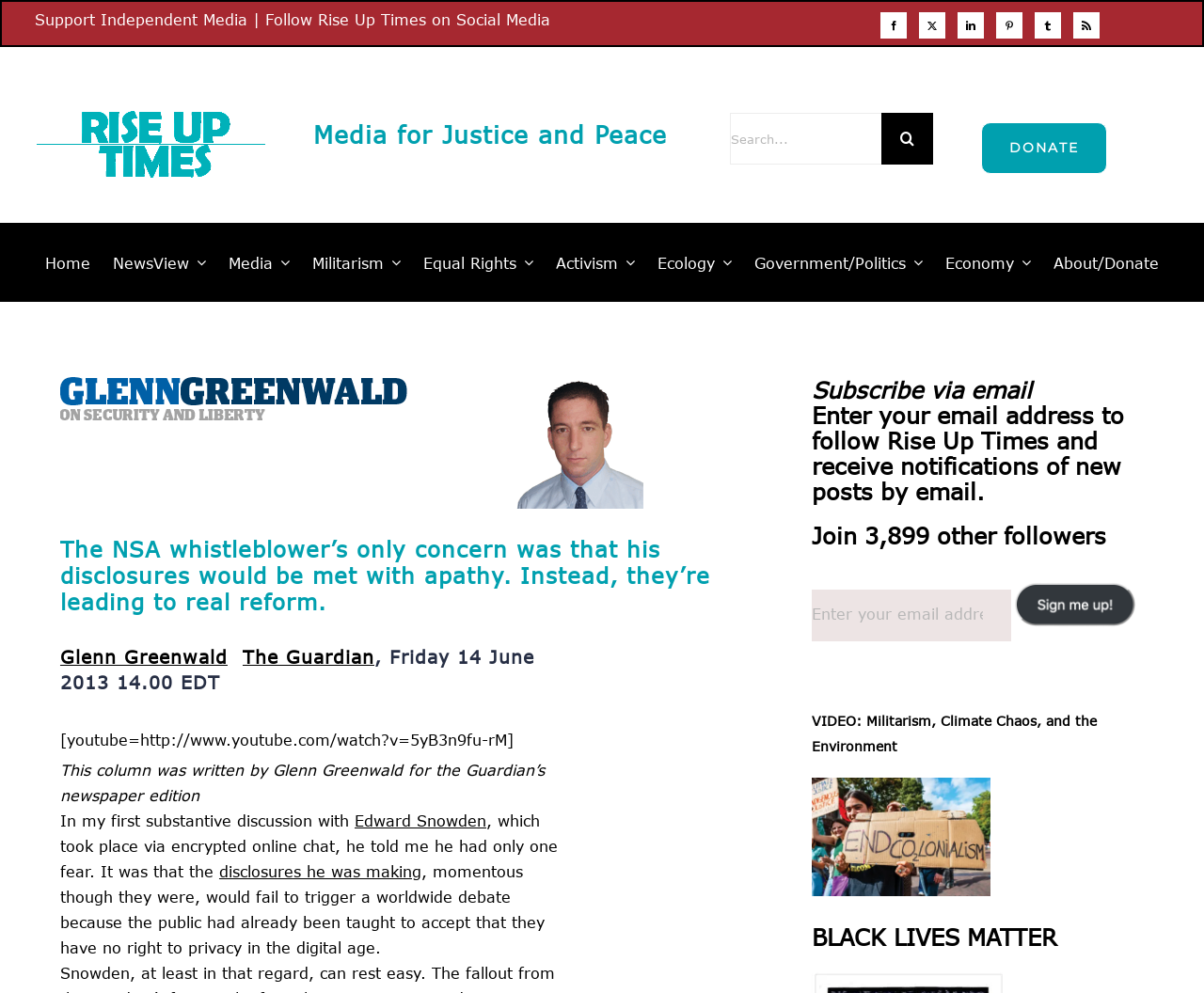Summarize the contents and layout of the webpage in detail.

This webpage appears to be an article from Rise Up Times, a media outlet focused on justice and peace. At the top of the page, there is a header section with links to social media platforms, a search bar, and a "Donate" button. Below the header, there is a navigation menu with links to various categories, including "Home", "News", "Media", and more.

The main content of the page is an article written by Glenn Greenwald, a journalist who has written extensively on security and liberty. The article's title is "The NSA whistleblower’s only concern was that his disclosures would be met with apathy. Instead, they’re leading to real reform." The article discusses Edward Snowden's disclosures and their impact on the public debate about privacy and security.

To the right of the article, there is a sidebar with a section titled "Subscribe via email" where users can enter their email address to receive notifications of new posts. Below this section, there is a video link and a few promotional links, including one to a magazine called "Yes Mag" and another to a "BLACK LIVES MATTER" page.

At the very top of the page, there is a logo for Rise Up Times, and below it, a heading that reads "Media for Justice and Peace". The overall layout of the page is cluttered, with many links and sections competing for attention. However, the main article is prominently displayed and easy to read.